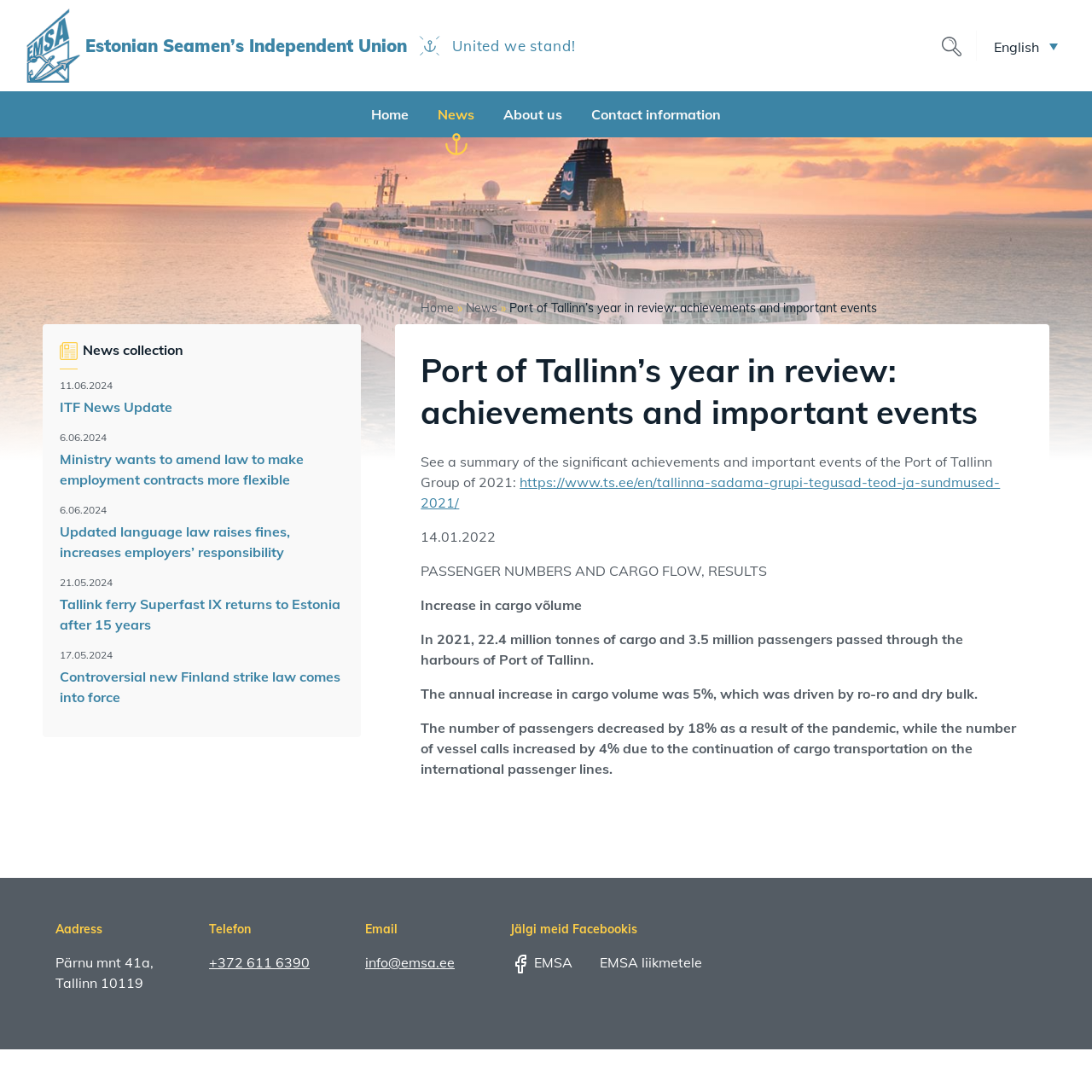Please determine the bounding box coordinates for the element that should be clicked to follow these instructions: "Click the English link".

[0.902, 0.028, 0.977, 0.056]